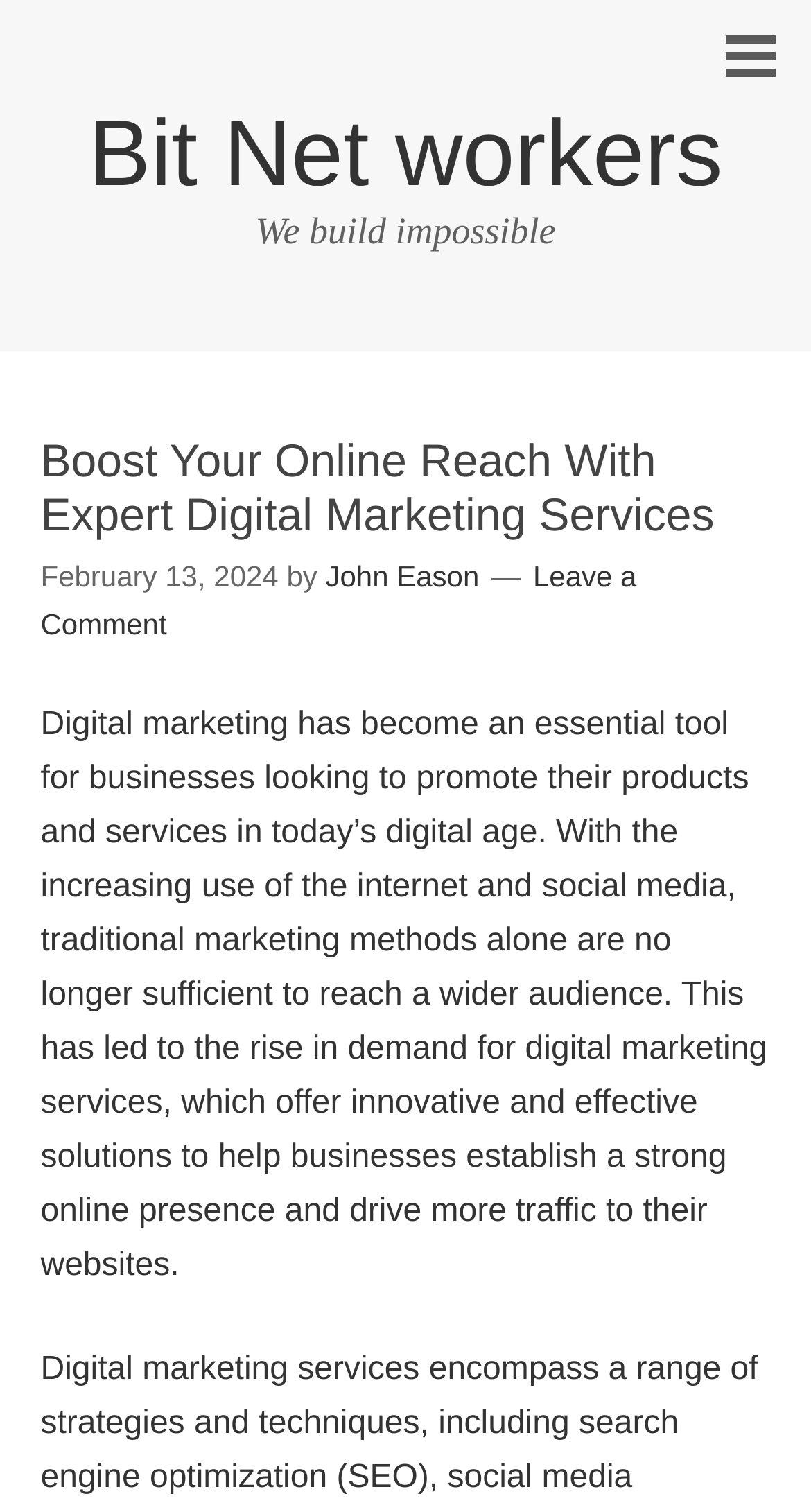Create an elaborate caption that covers all aspects of the webpage.

The webpage is about digital marketing services, specifically highlighting the importance of online presence in today's digital age. At the top, there is a prominent heading "Bit Net workers" with a link to the same name. Below it, another heading "We build impossible" is displayed. 

Underneath the "We build impossible" heading, there is a section with a more detailed title "Boost Your Online Reach With Expert Digital Marketing Services" and a timestamp "Tuesday, February 13, 2024, 6:23 am". The author of the content, "John Eason", is credited alongside a "Leave a Comment" link. 

The main content of the webpage is a paragraph of text that explains how digital marketing has become essential for businesses to promote their products and services. It discusses how traditional marketing methods are no longer sufficient and how digital marketing services can help businesses establish a strong online presence and drive more traffic to their websites. This paragraph is positioned below the title and timestamp section.